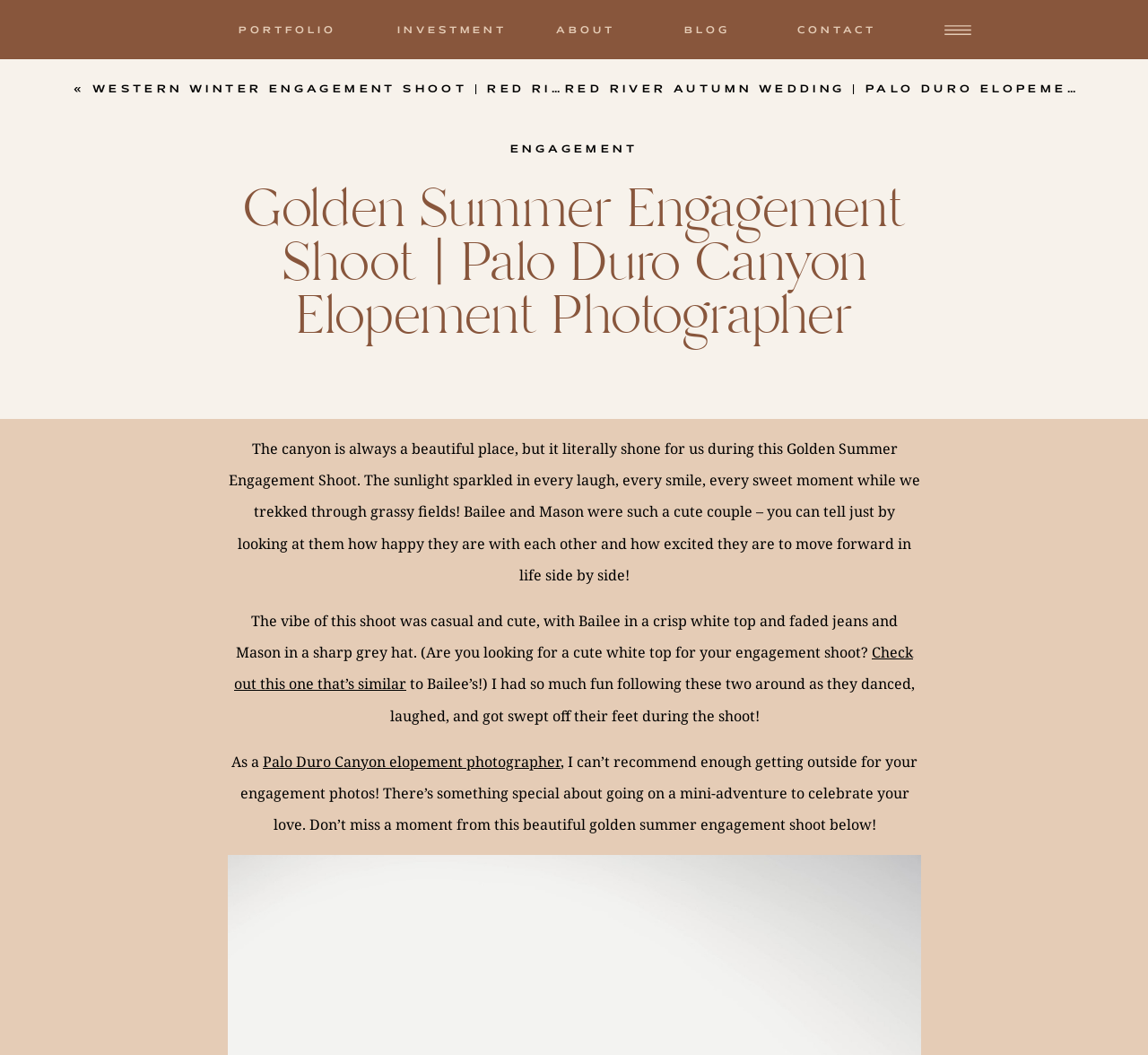Identify the bounding box of the UI component described as: "Palo Duro Canyon elopement photographer".

[0.229, 0.712, 0.488, 0.731]